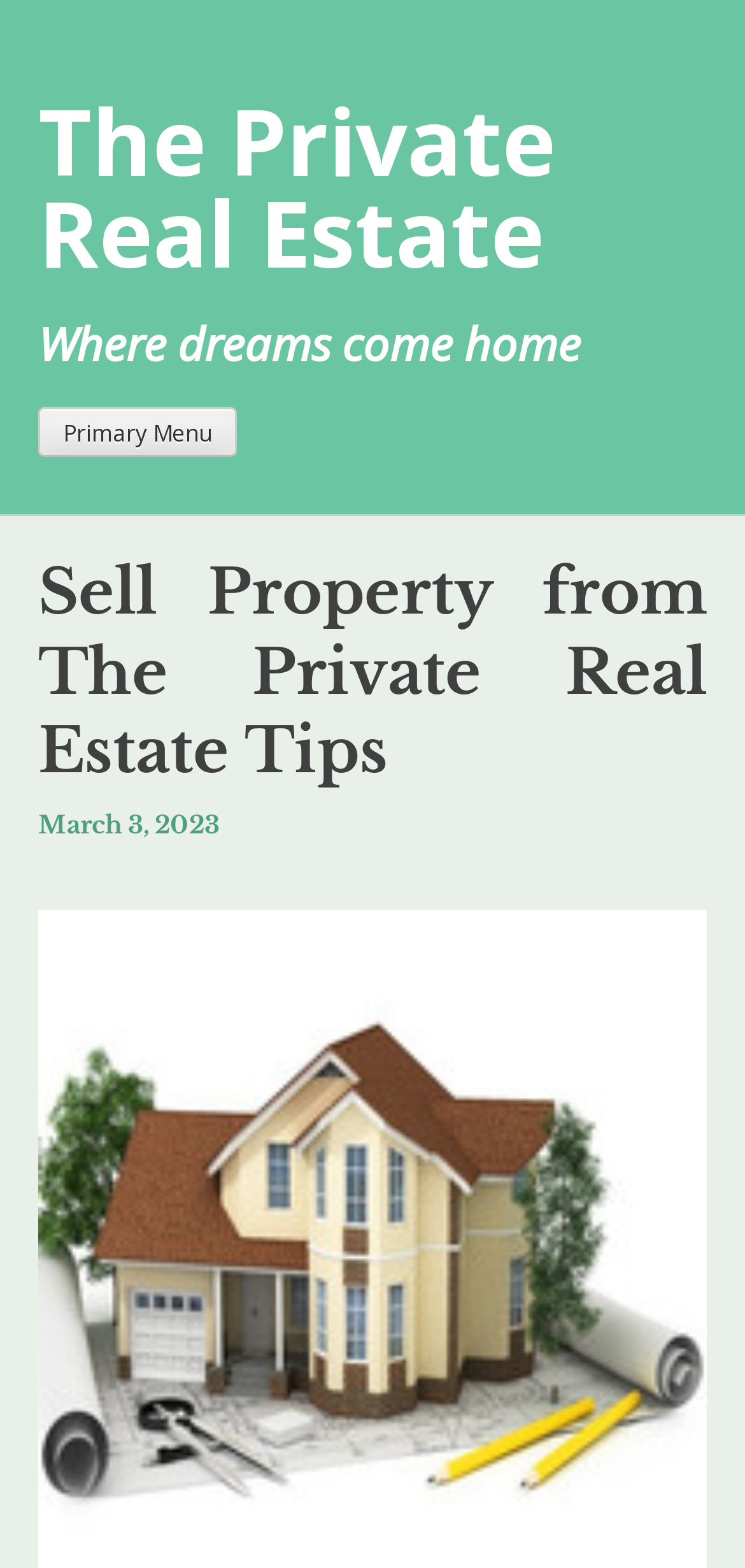Provide a short, one-word or phrase answer to the question below:
What is the tagline of the company?

Where dreams come home